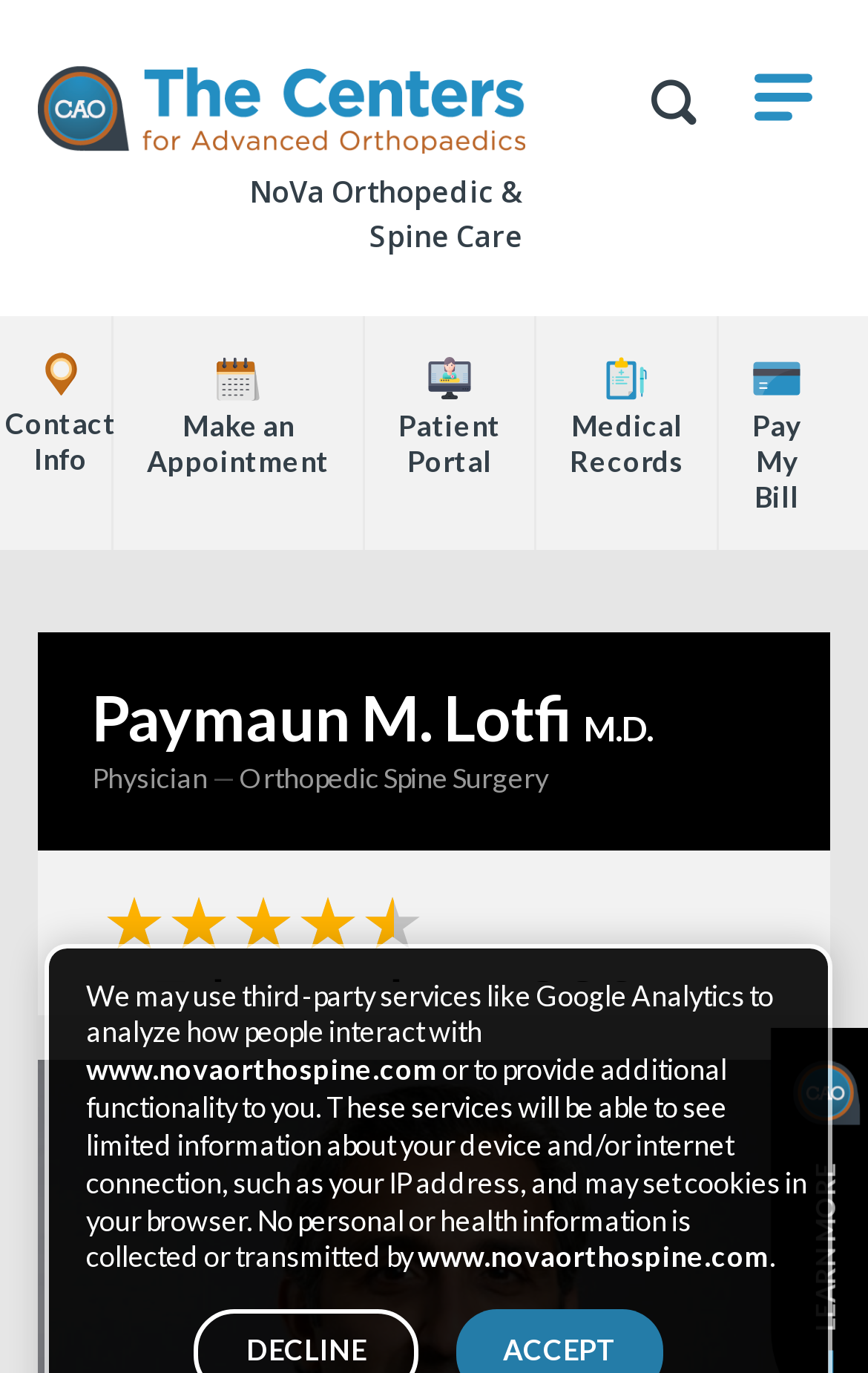Summarize the contents and layout of the webpage in detail.

This webpage is about Dr. Paymaun Lotfi, an Orthopedic Spine Surgeon based in Woodbridge, VA. At the top, there is a link to "The Centers for Advanced Orthopaedics NoVa Orthopedic & Spine Care" on the left side, and two buttons on the right side: "Show Search Form" and "SHOW MENU". Below these elements, there are four links: "Explore Office Locations", "Contact Info", "Make an Appointment", and "Patient Portal", followed by "Medical Records" and "Pay My Bill".

Further down, there is a section dedicated to Dr. Lotfi, with a heading that reads "Paymaun M. Lotfi M.D. — Physician — Orthopedic Spine Surgery". Below this heading, there is an iframe, likely containing a video or interactive content. To the right of the iframe, there is a link to "View ratings". 

At the bottom of the page, there are three blocks of text. The first one explains how the website uses third-party services like Google Analytics to analyze user interactions. The second block displays the website's URL, "www.novaorthospine.com". The third block provides more information about the data collected by these third-party services, assuring that no personal or health information is collected or transmitted.